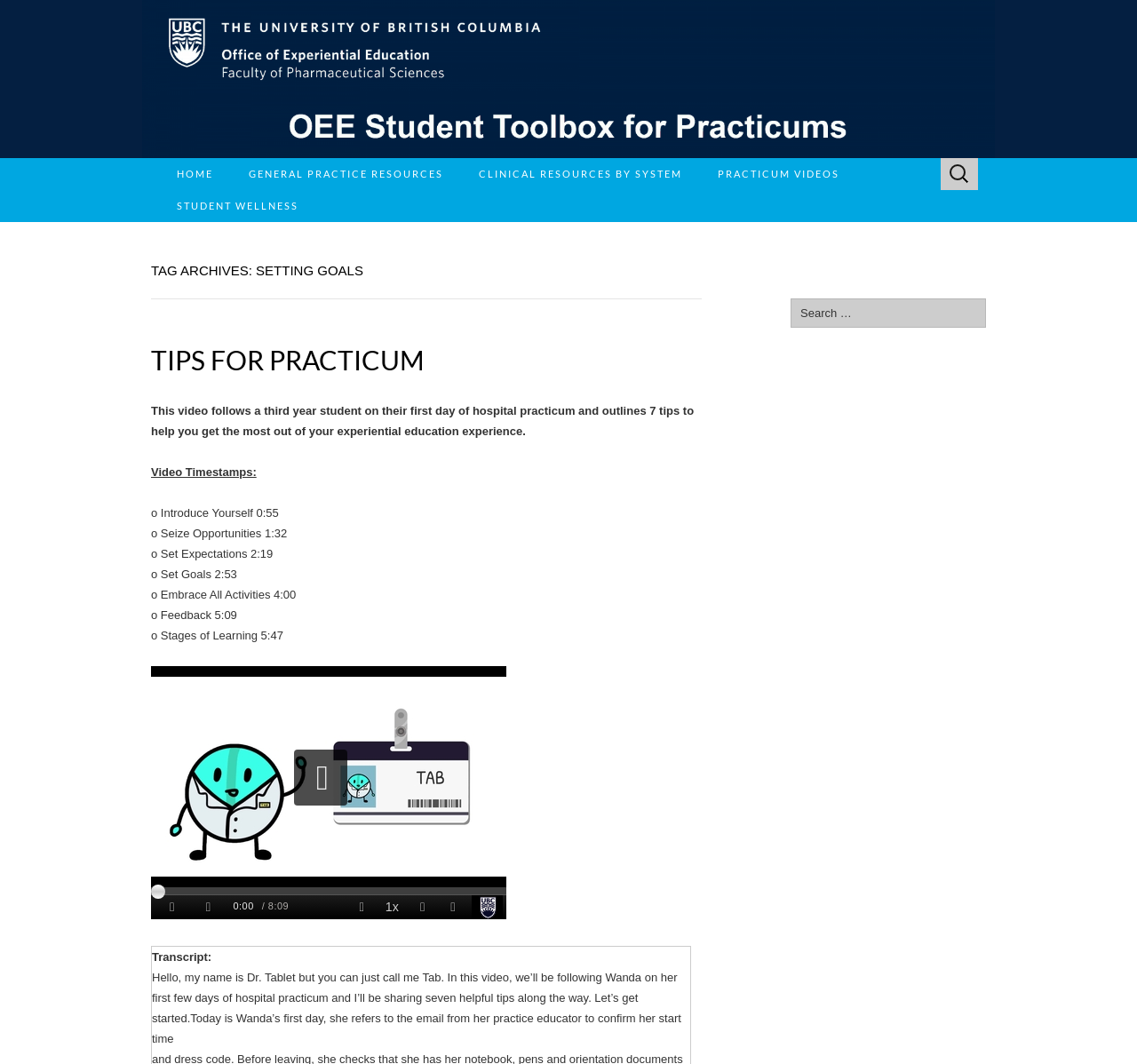Please specify the bounding box coordinates of the clickable region necessary for completing the following instruction: "Search for something". The coordinates must consist of four float numbers between 0 and 1, i.e., [left, top, right, bottom].

[0.827, 0.149, 0.86, 0.179]